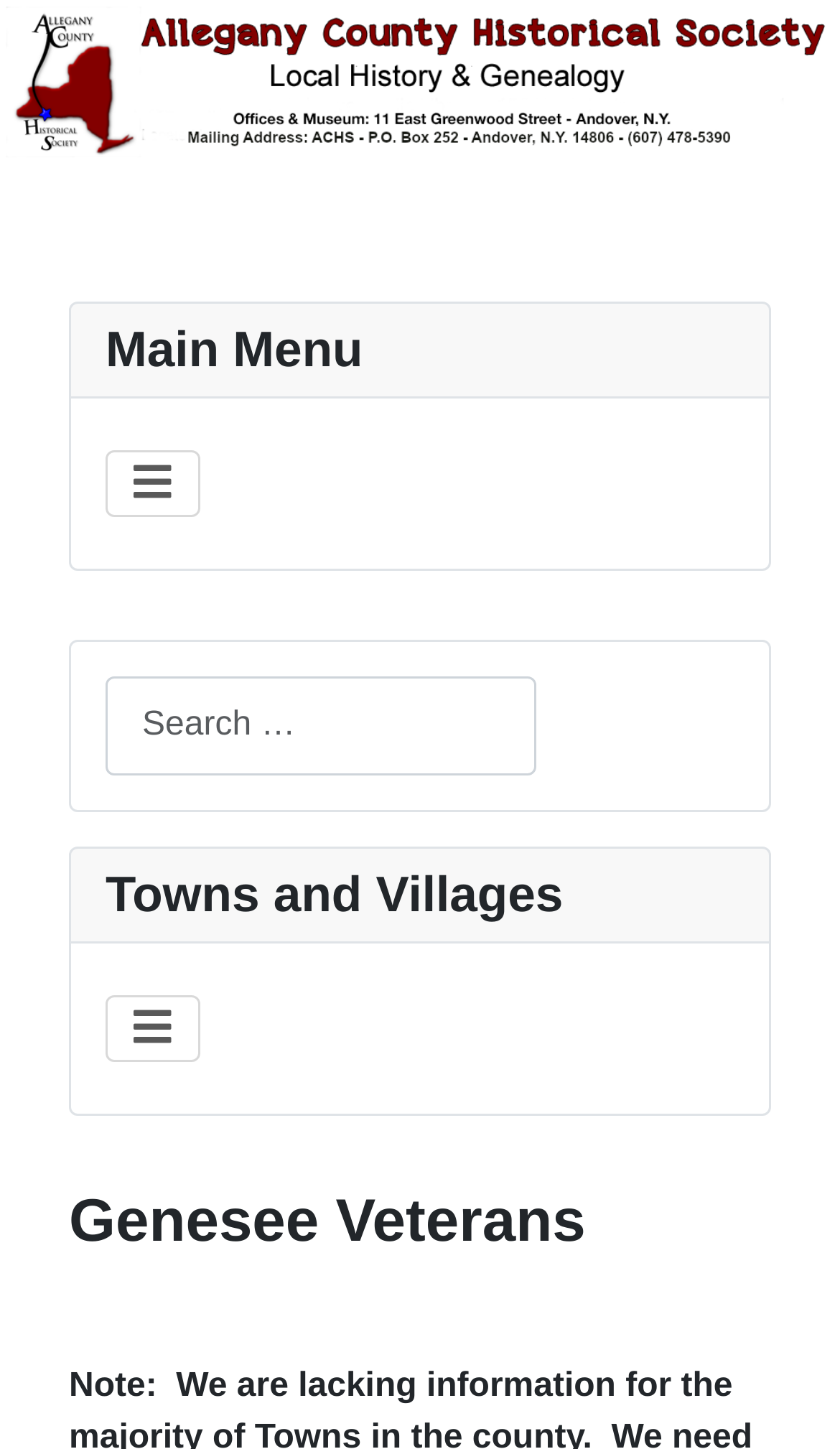Given the element description "aria-label="Toggle Navigation"" in the screenshot, predict the bounding box coordinates of that UI element.

[0.126, 0.687, 0.238, 0.733]